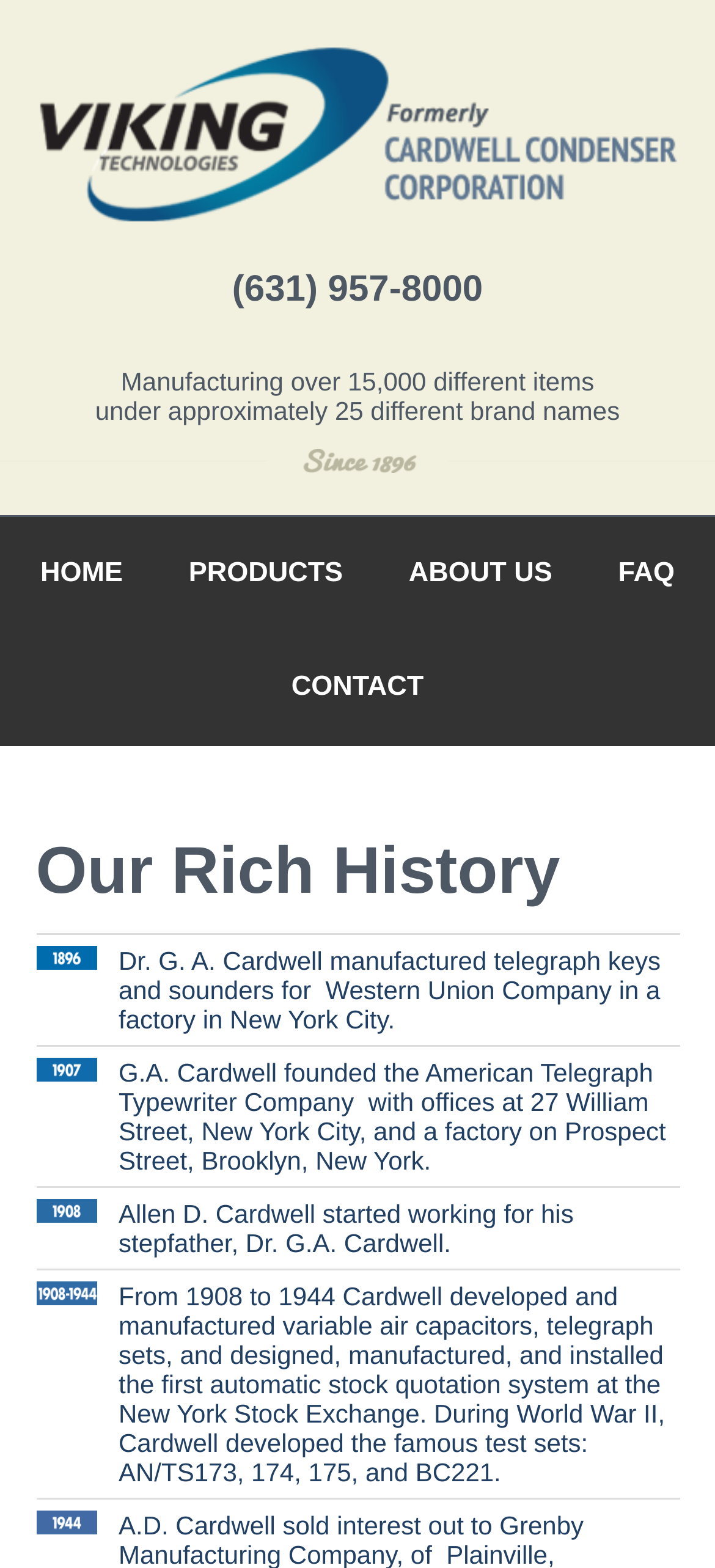How many brand names does Cardwell Condenser manufacture under?
Answer with a single word or phrase, using the screenshot for reference.

approximately 25